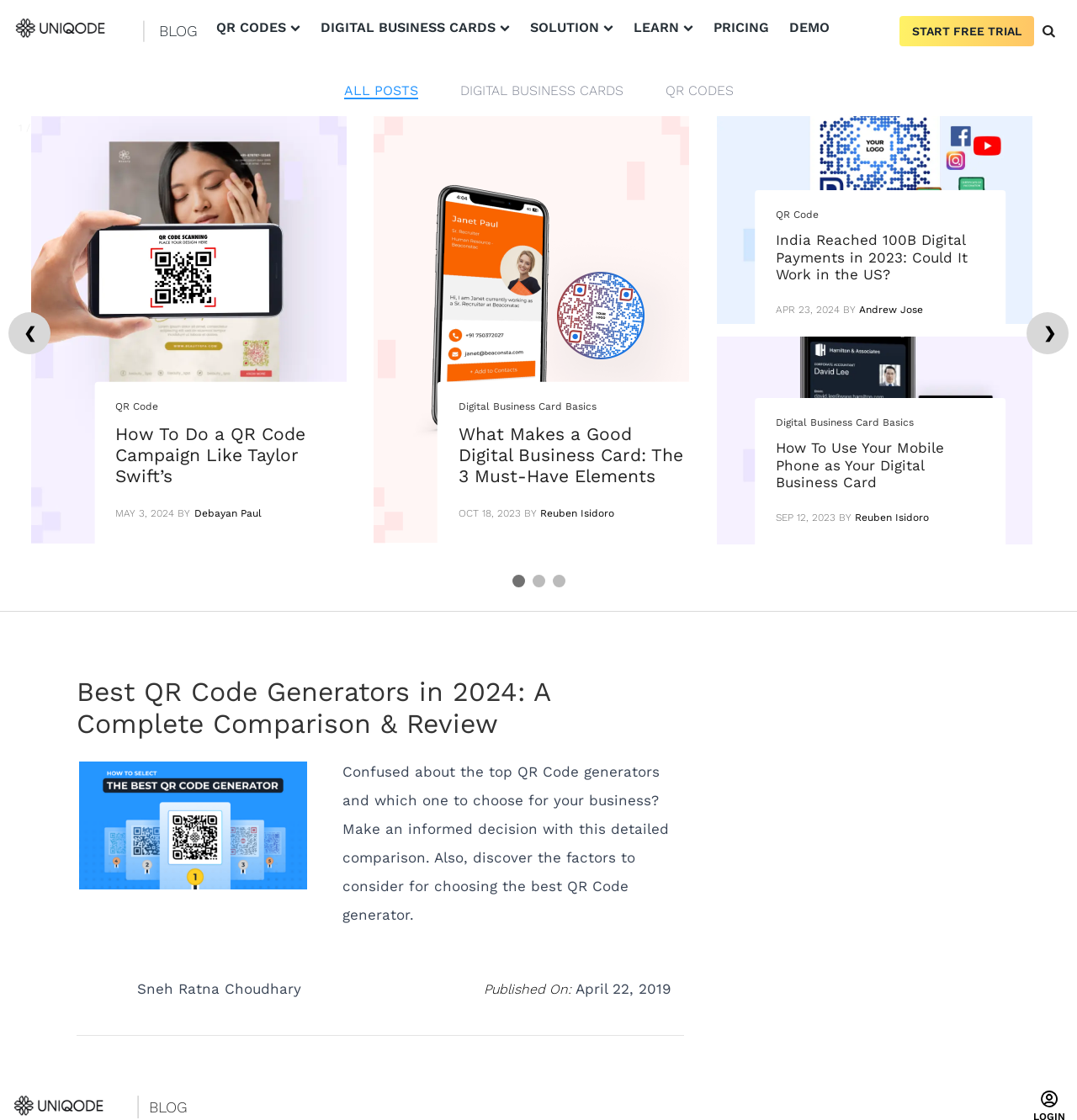Could you provide the bounding box coordinates for the portion of the screen to click to complete this instruction: "View product description"?

None